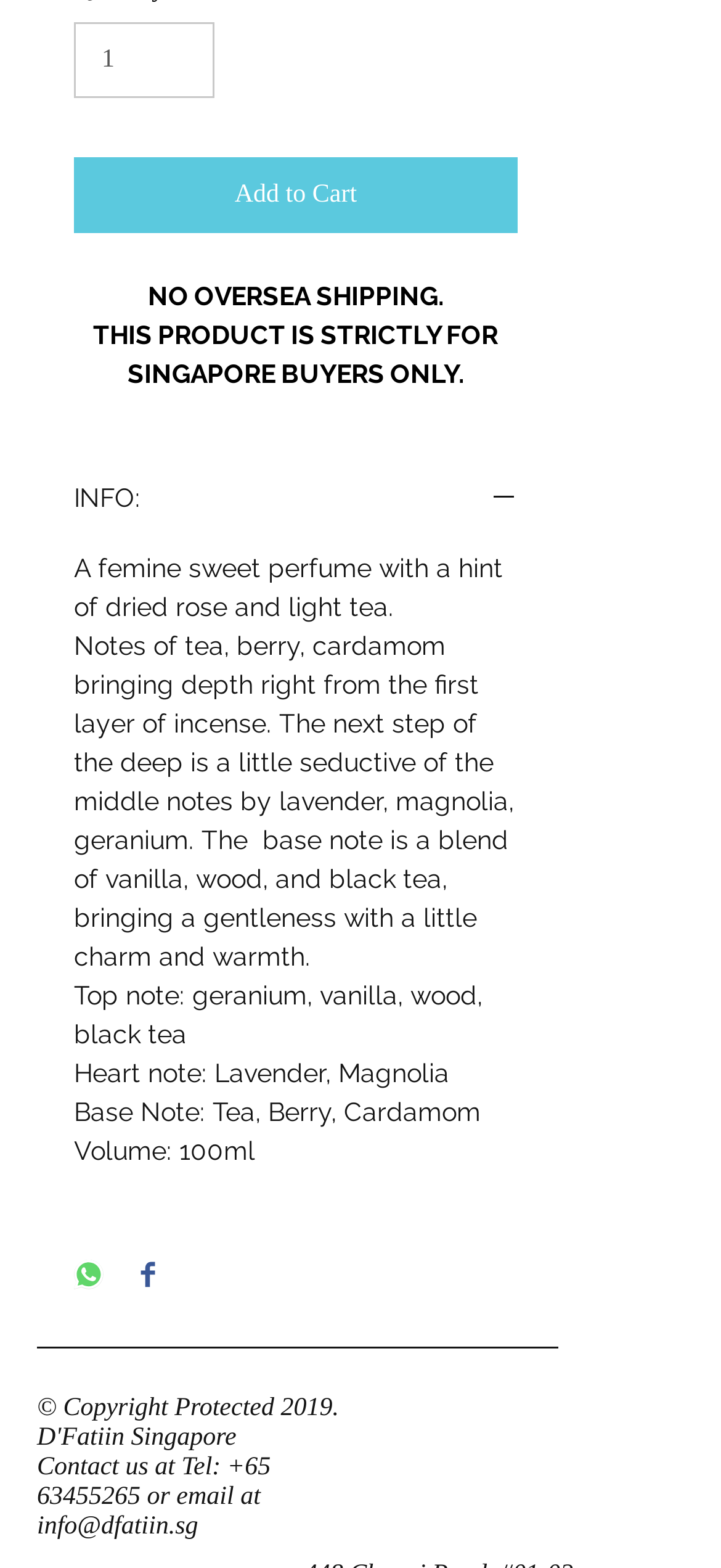What social media platforms are available for sharing?
Please respond to the question with a detailed and well-explained answer.

The button elements 'Share on WhatsApp' and 'Share on Facebook' indicate that the product can be shared on these two social media platforms.